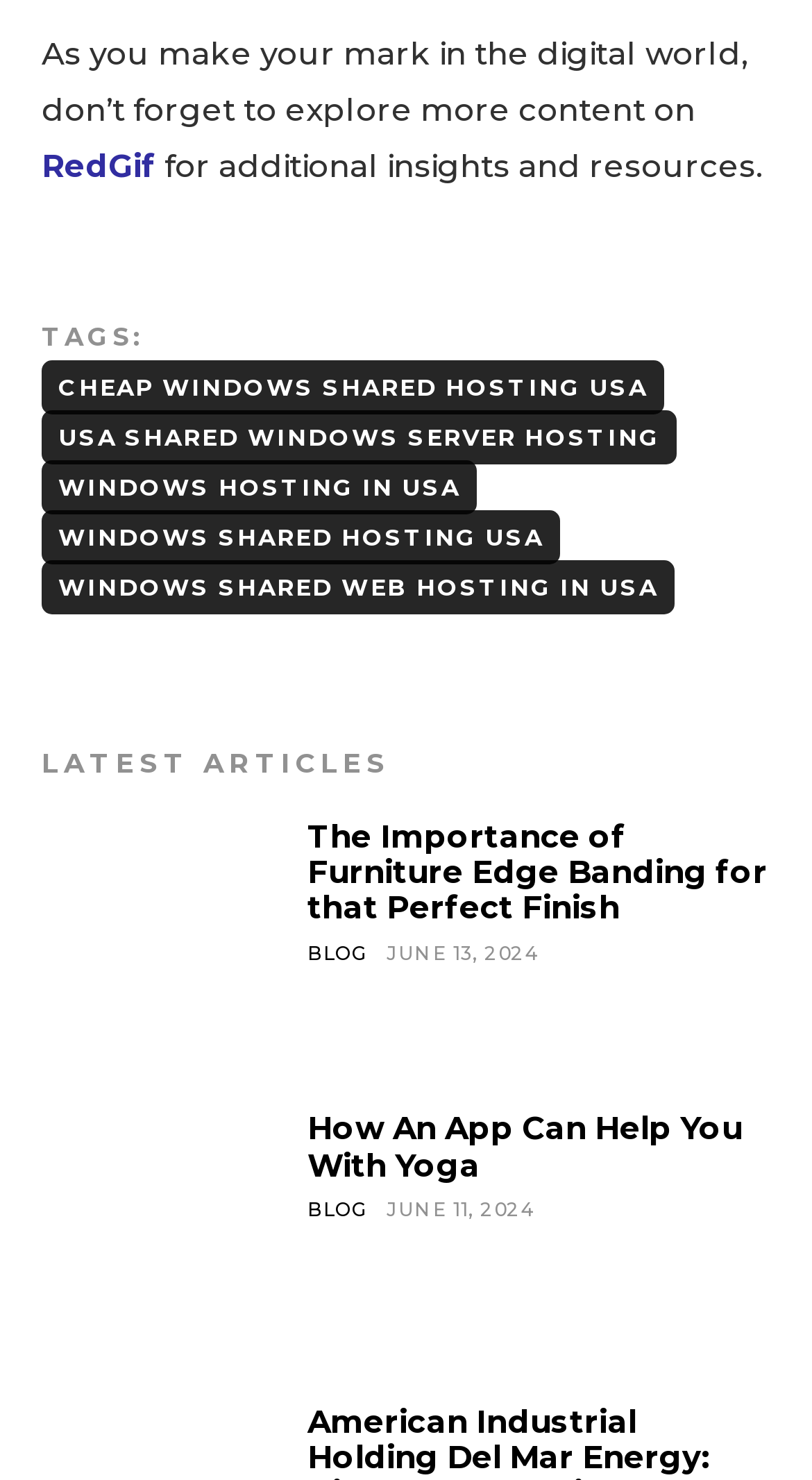Ascertain the bounding box coordinates for the UI element detailed here: "USA shared windows server hosting". The coordinates should be provided as [left, top, right, bottom] with each value being a float between 0 and 1.

[0.051, 0.277, 0.833, 0.314]